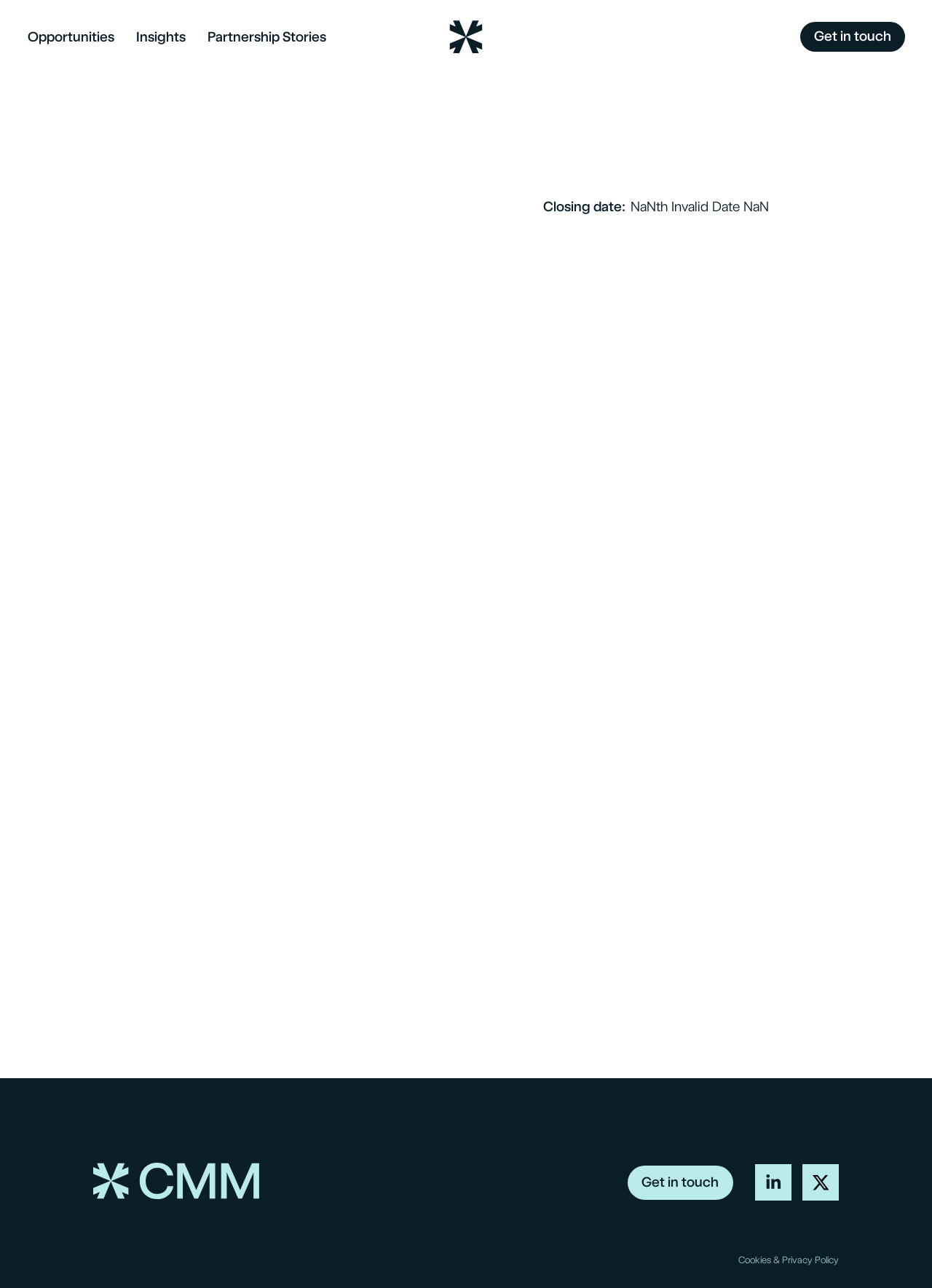Please identify the coordinates of the bounding box that should be clicked to fulfill this instruction: "Click on HOME".

None